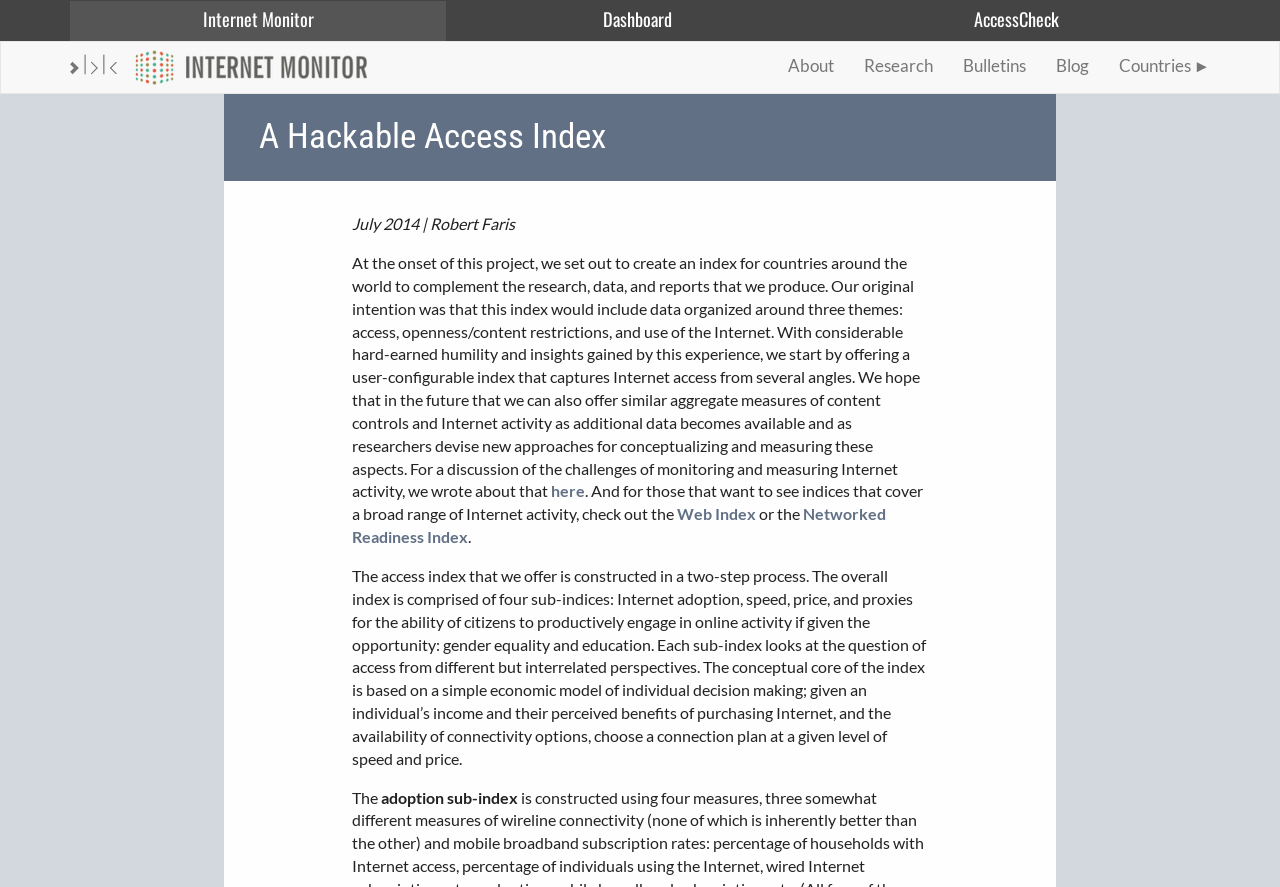How many countries are listed on the webpage?
We need a detailed and meticulous answer to the question.

The webpage lists 21 country names, including Afghanistan, Albania, Bahrain, Bangladesh, China, Egypt, Ethiopia, France, Georgia, India, Indonesia, Iran, Iraq, Israel, Kazakhstan, Kyrgyzstan, Mexico, Myanmar, North Korea, Pakistan, Peru, Saudi Arabia, Syria, and Thailand.